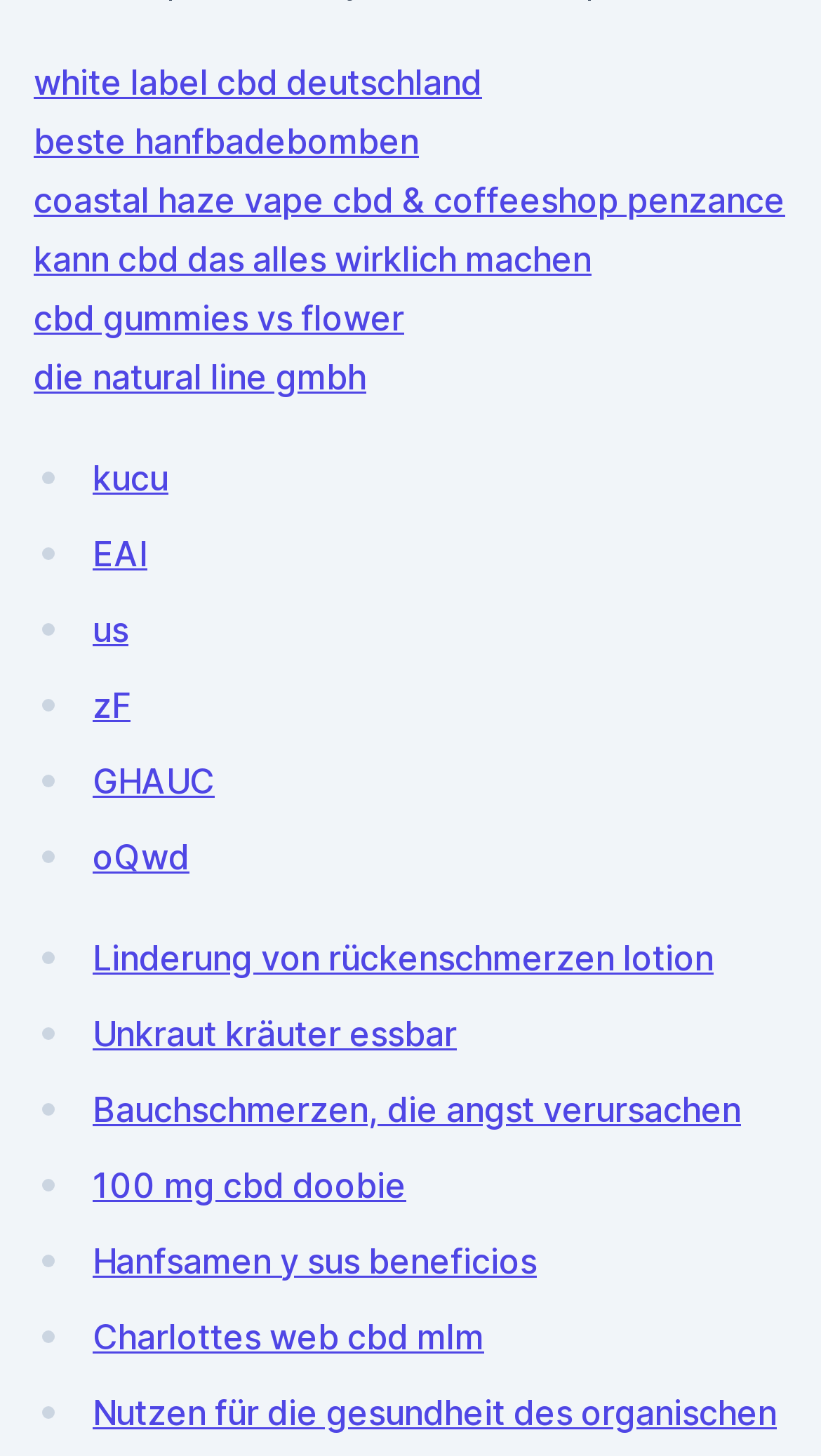Find the bounding box coordinates for the area that must be clicked to perform this action: "check out die natural line gmbh".

[0.041, 0.244, 0.446, 0.273]